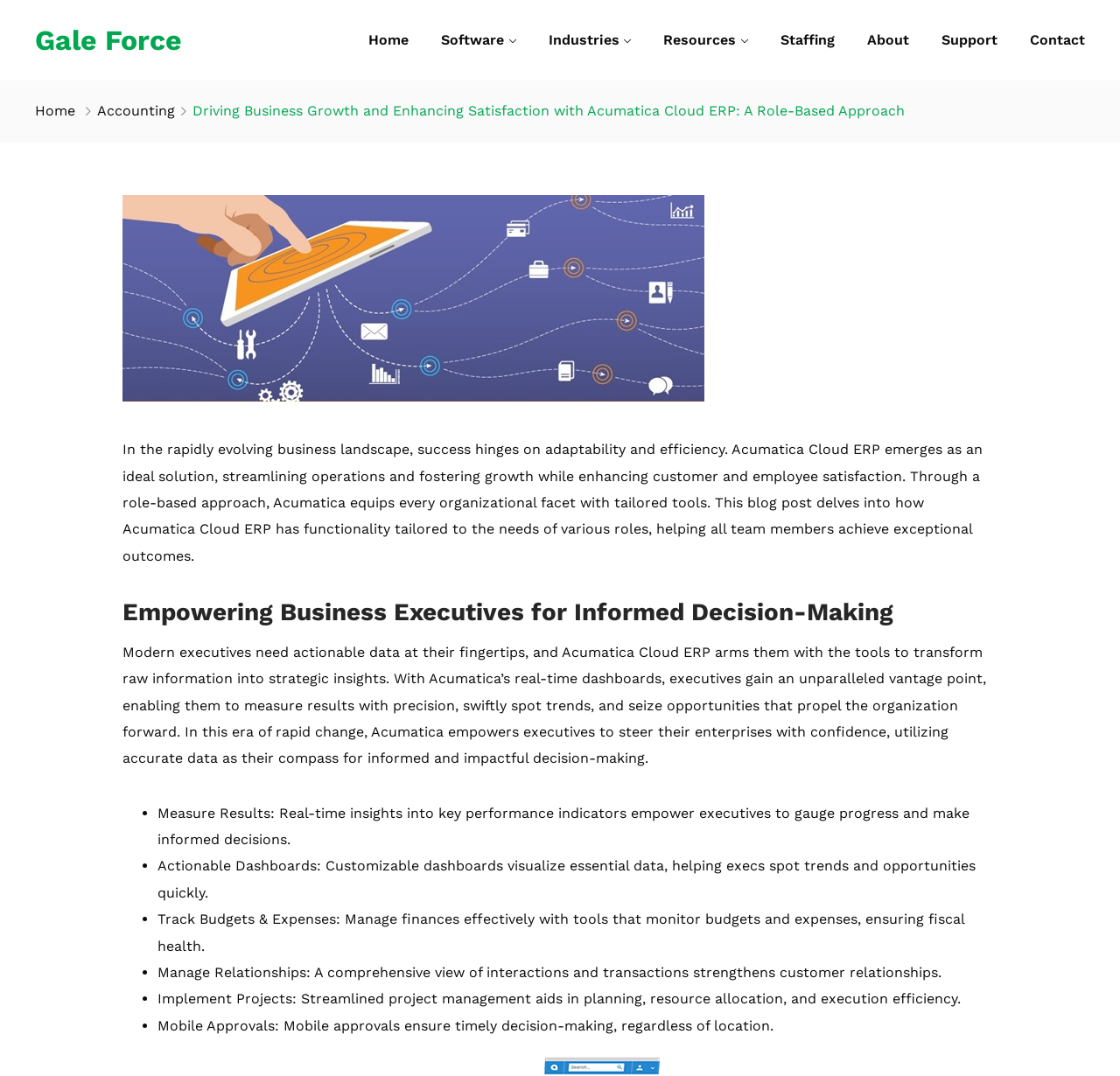What do executives need for informed decision-making?
Offer a detailed and exhaustive answer to the question.

According to the webpage, modern executives need actionable data at their fingertips, which Acumatica Cloud ERP provides through real-time dashboards, enabling them to measure results with precision and make informed decisions.